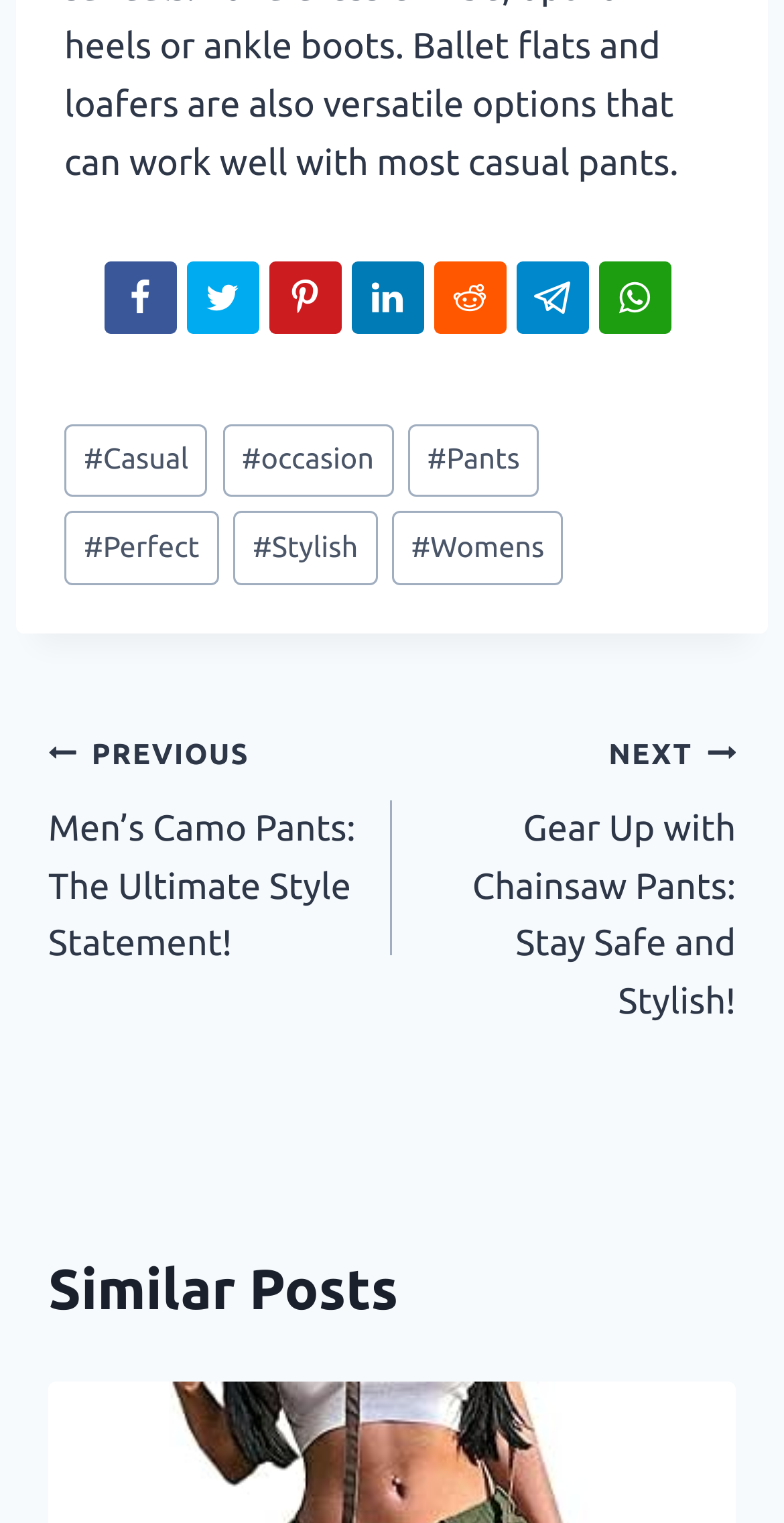Show the bounding box coordinates for the HTML element as described: "#Casual".

[0.082, 0.278, 0.265, 0.326]